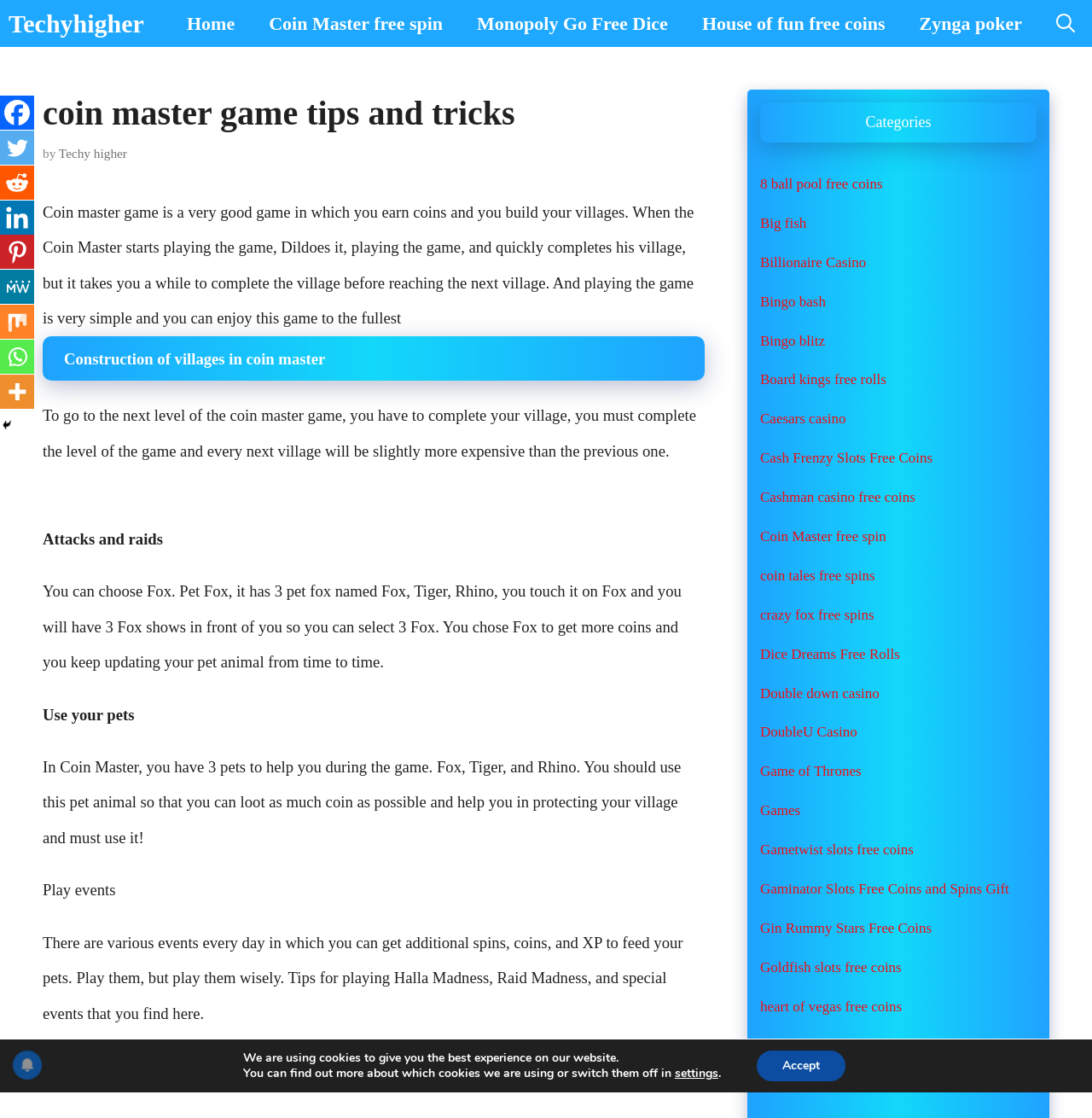What is required to go to the next level in Coin Master?
Analyze the image and provide a thorough answer to the question.

The static text element explains that to go to the next level in Coin Master, the player must complete the current village, and every next village will be slightly more expensive than the previous one.